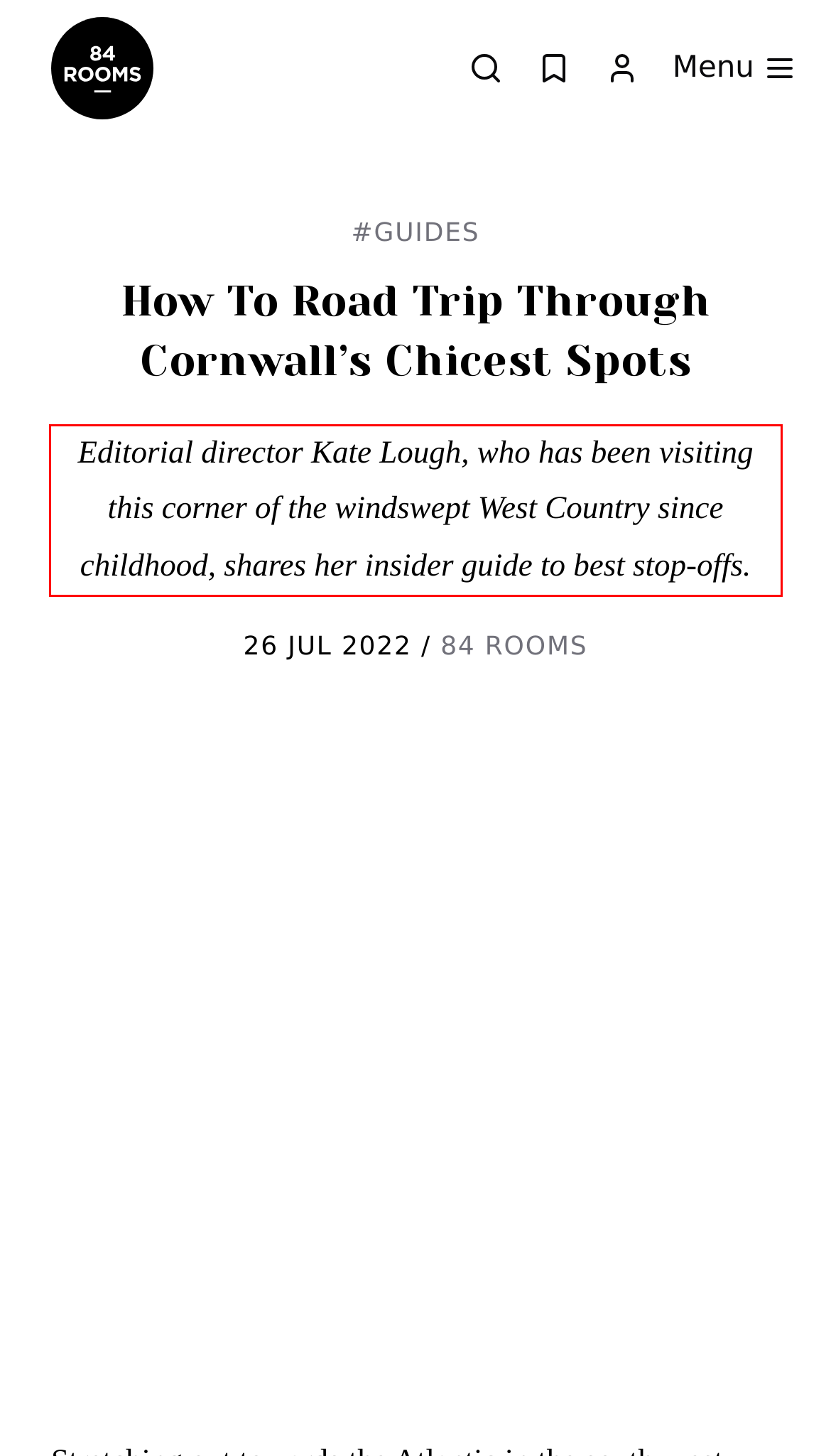You have a screenshot of a webpage with a UI element highlighted by a red bounding box. Use OCR to obtain the text within this highlighted area.

Editorial director Kate Lough, who has been visiting this corner of the windswept West Country since childhood, shares her insider guide to best stop-offs.